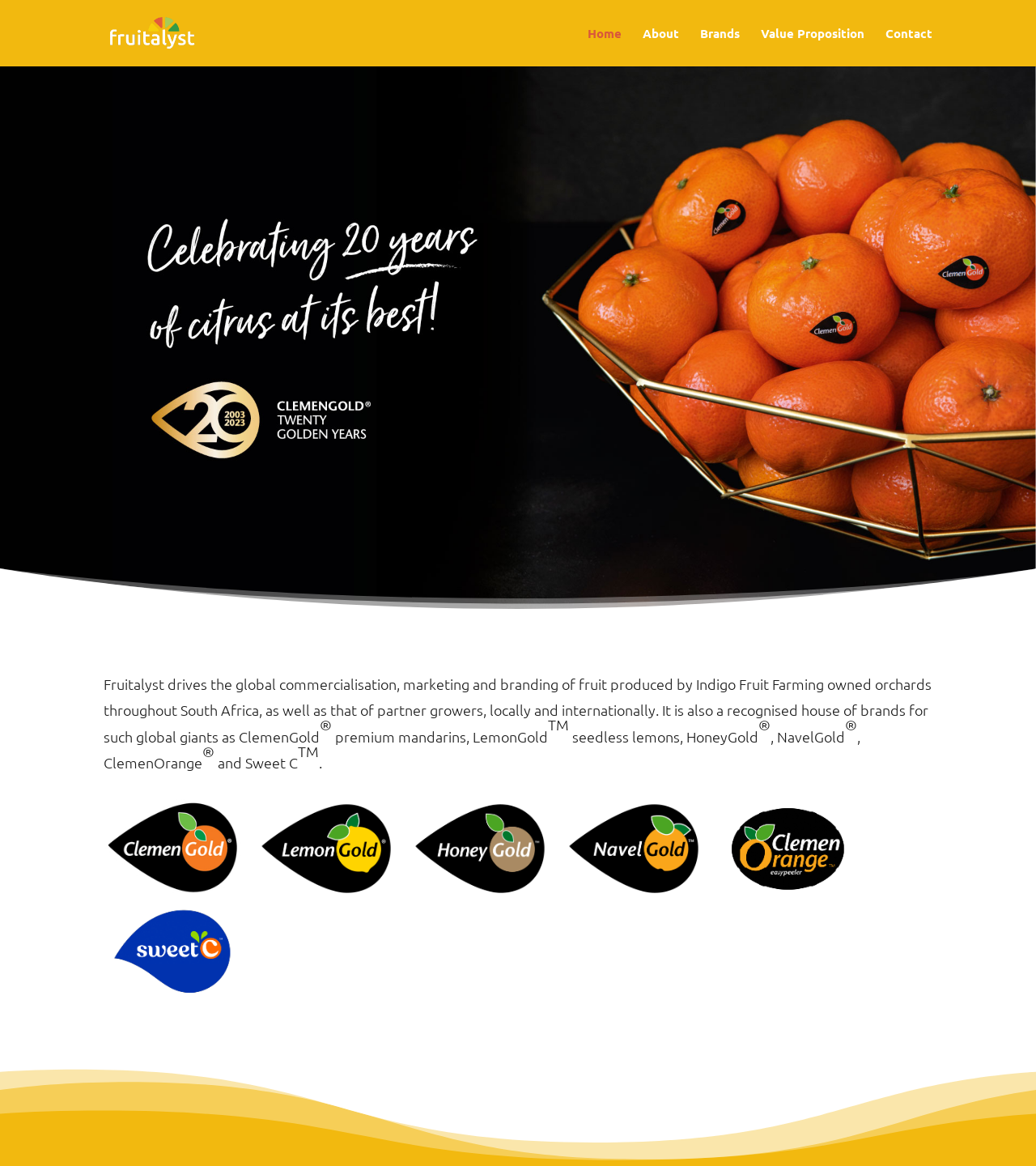Identify the bounding box coordinates for the UI element that matches this description: "Value Proposition".

[0.734, 0.024, 0.834, 0.057]